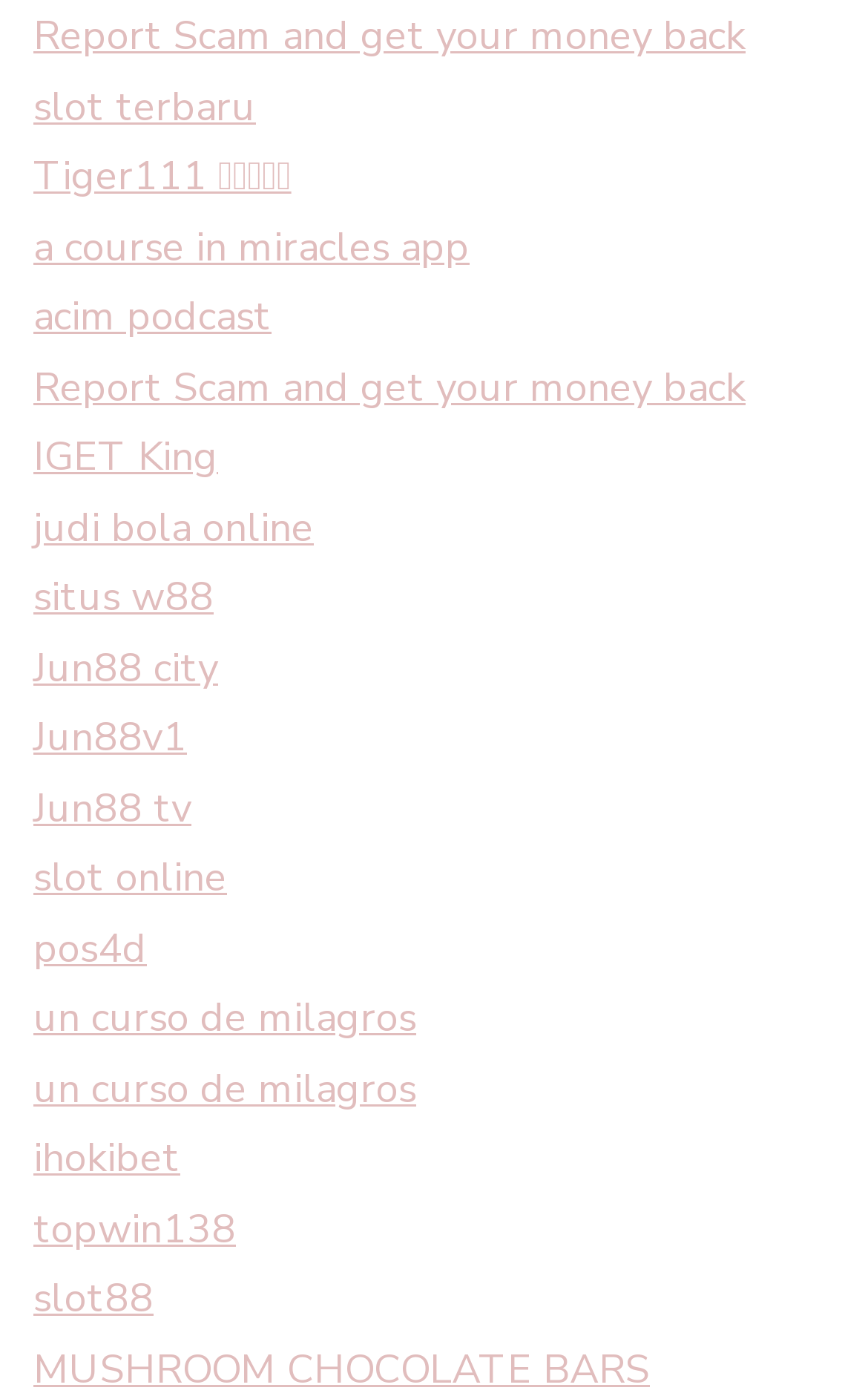Please identify the bounding box coordinates of the region to click in order to complete the task: "Register for Tiger111". The coordinates must be four float numbers between 0 and 1, specified as [left, top, right, bottom].

[0.038, 0.107, 0.336, 0.146]